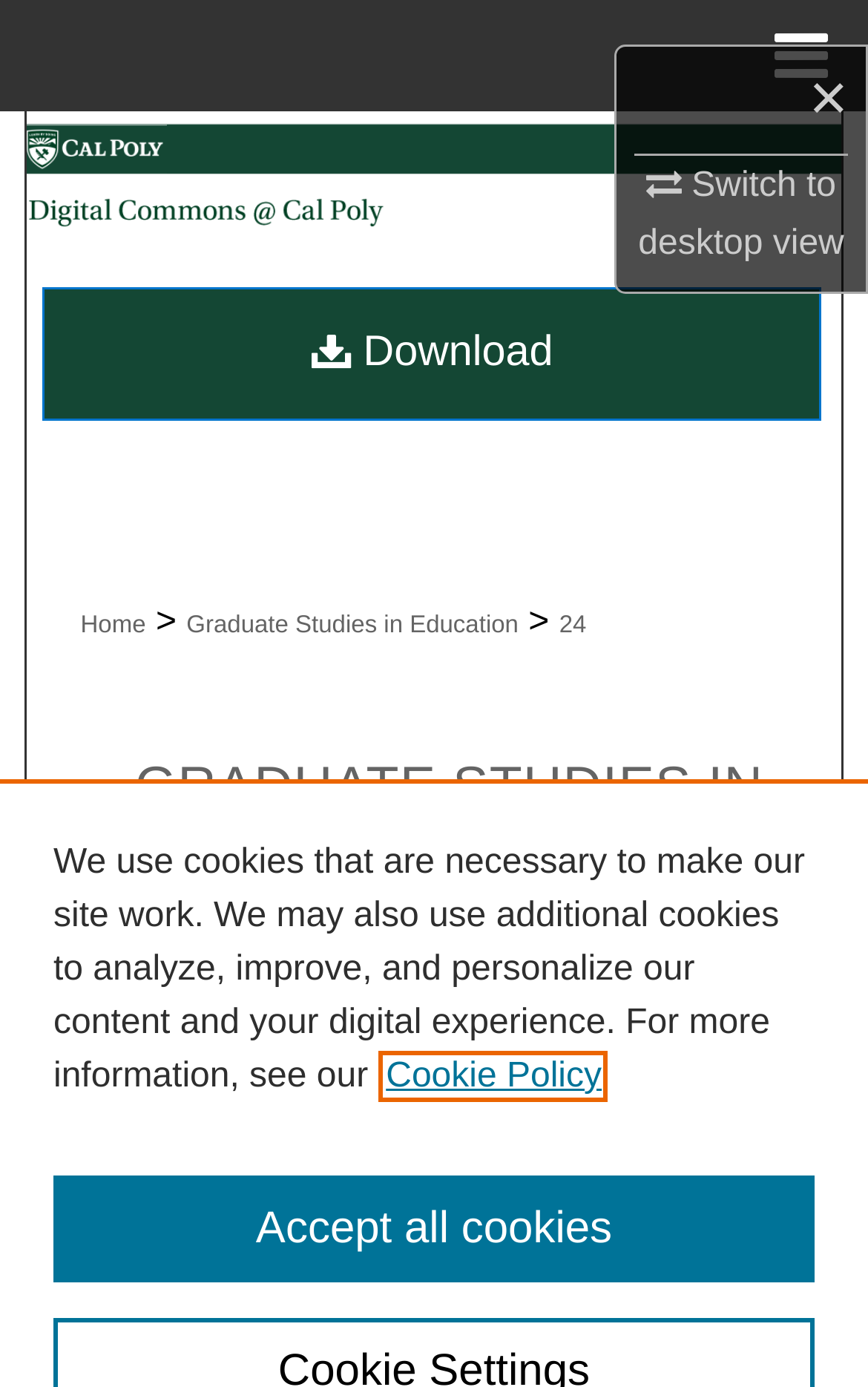What is the current page about?
Please answer using one word or phrase, based on the screenshot.

School board president's perception